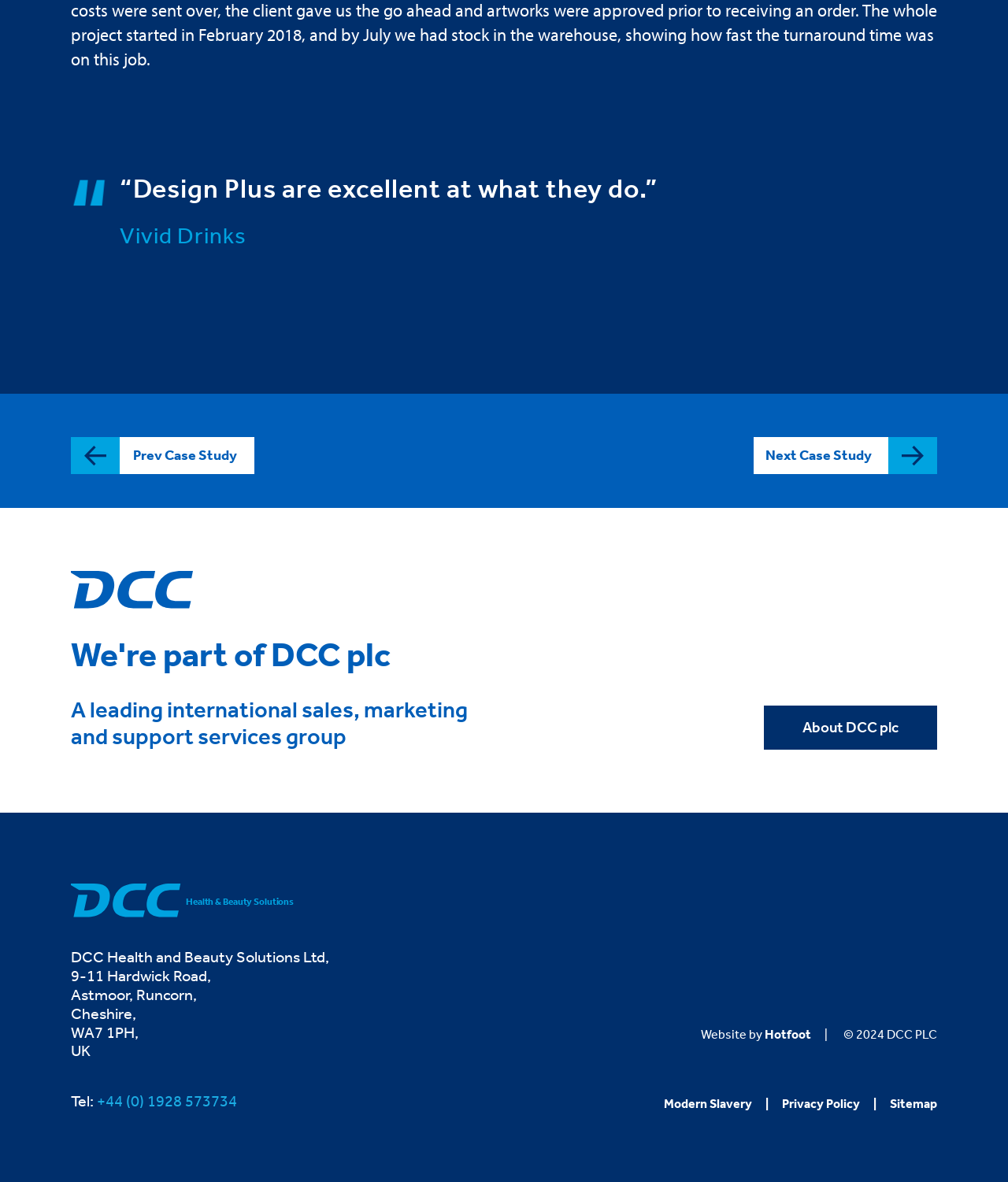Bounding box coordinates must be specified in the format (top-left x, top-left y, bottom-right x, bottom-right y). All values should be floating point numbers between 0 and 1. What are the bounding box coordinates of the UI element described as: Sitemap

[0.883, 0.927, 0.93, 0.94]